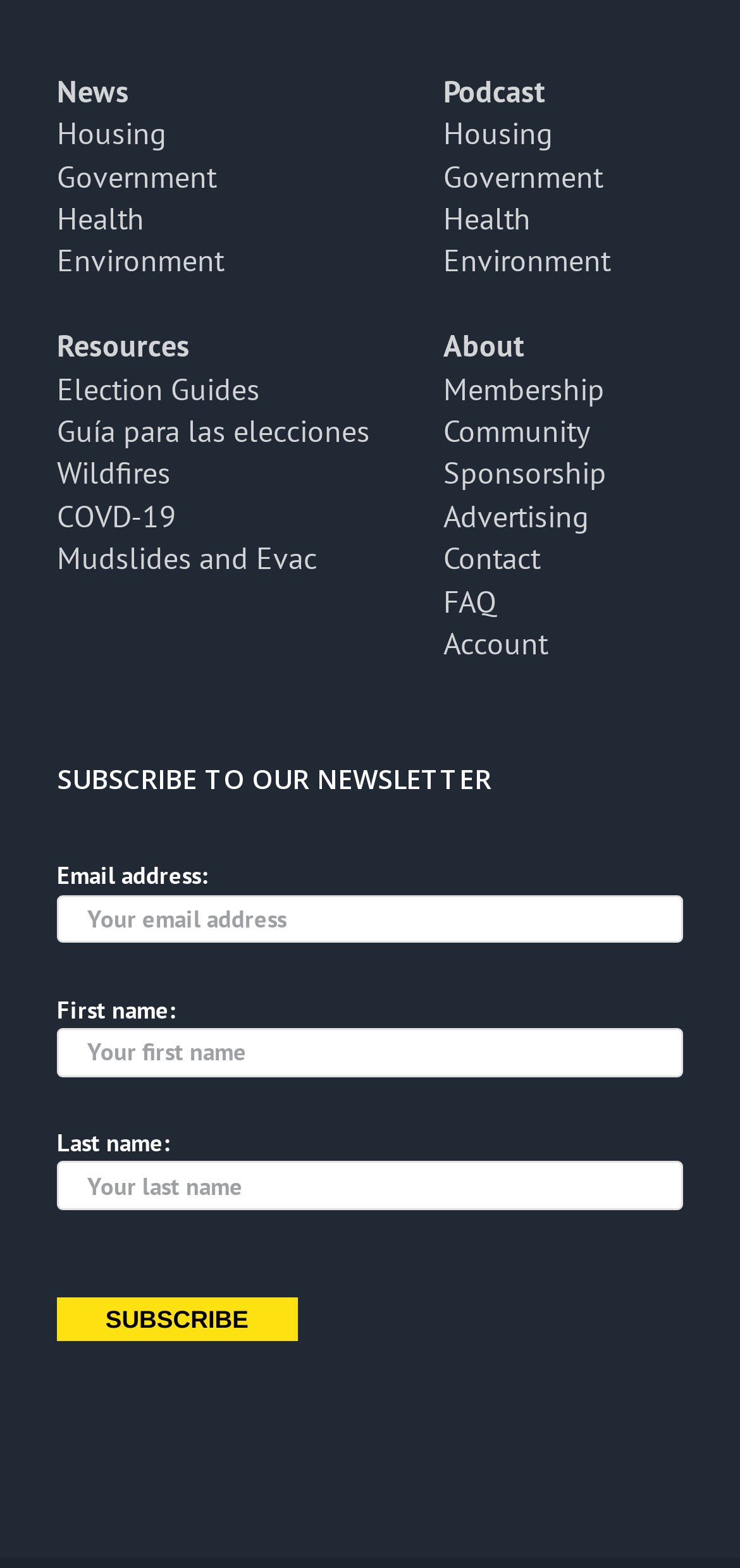Identify the bounding box coordinates for the UI element described as follows: Guía para las elecciones. Use the format (top-left x, top-left y, bottom-right x, bottom-right y) and ensure all values are floating point numbers between 0 and 1.

[0.077, 0.262, 0.5, 0.287]